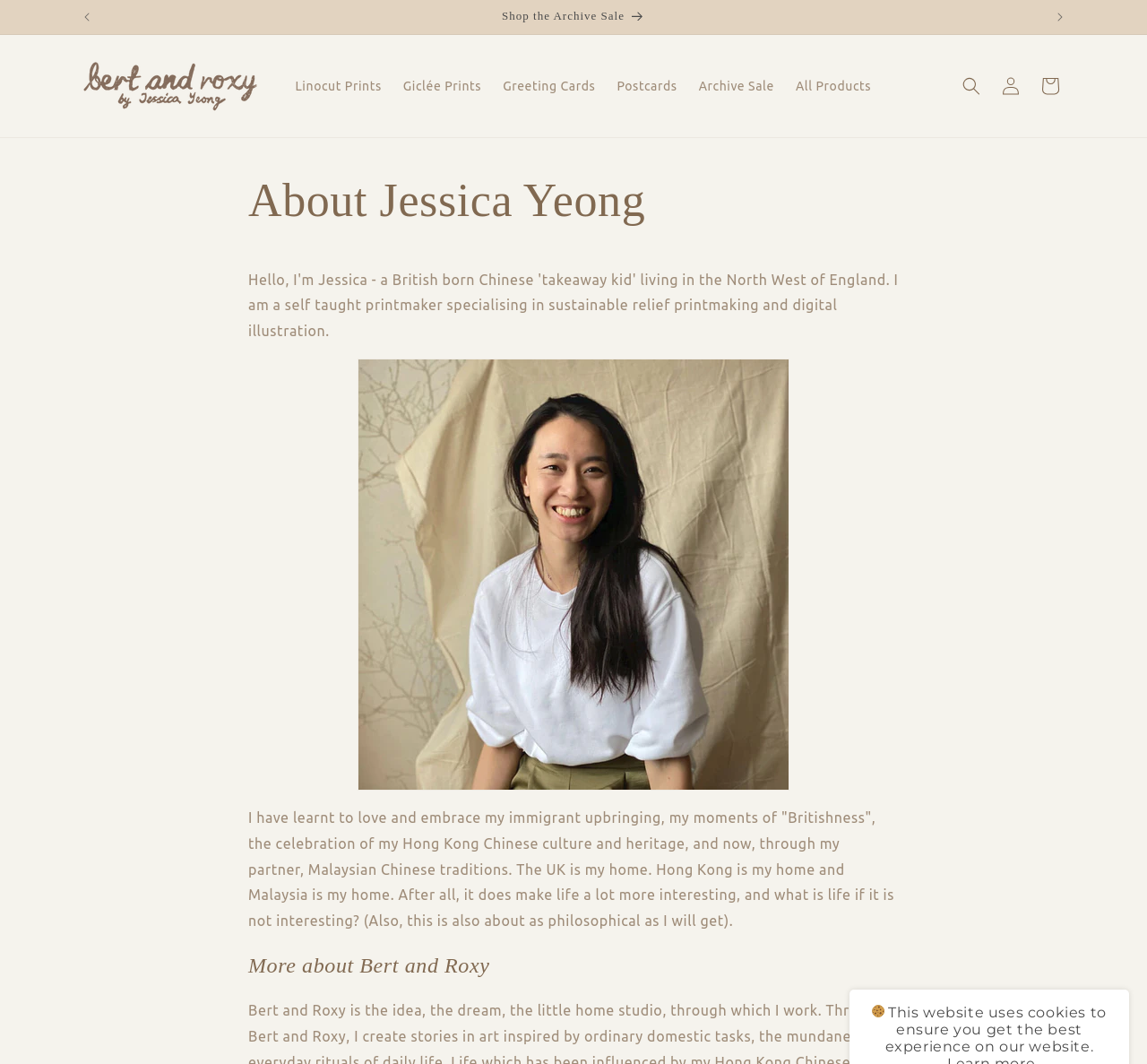What is the main category of products offered by Bert and Roxy?
Please provide a single word or phrase based on the screenshot.

Prints and illustrations